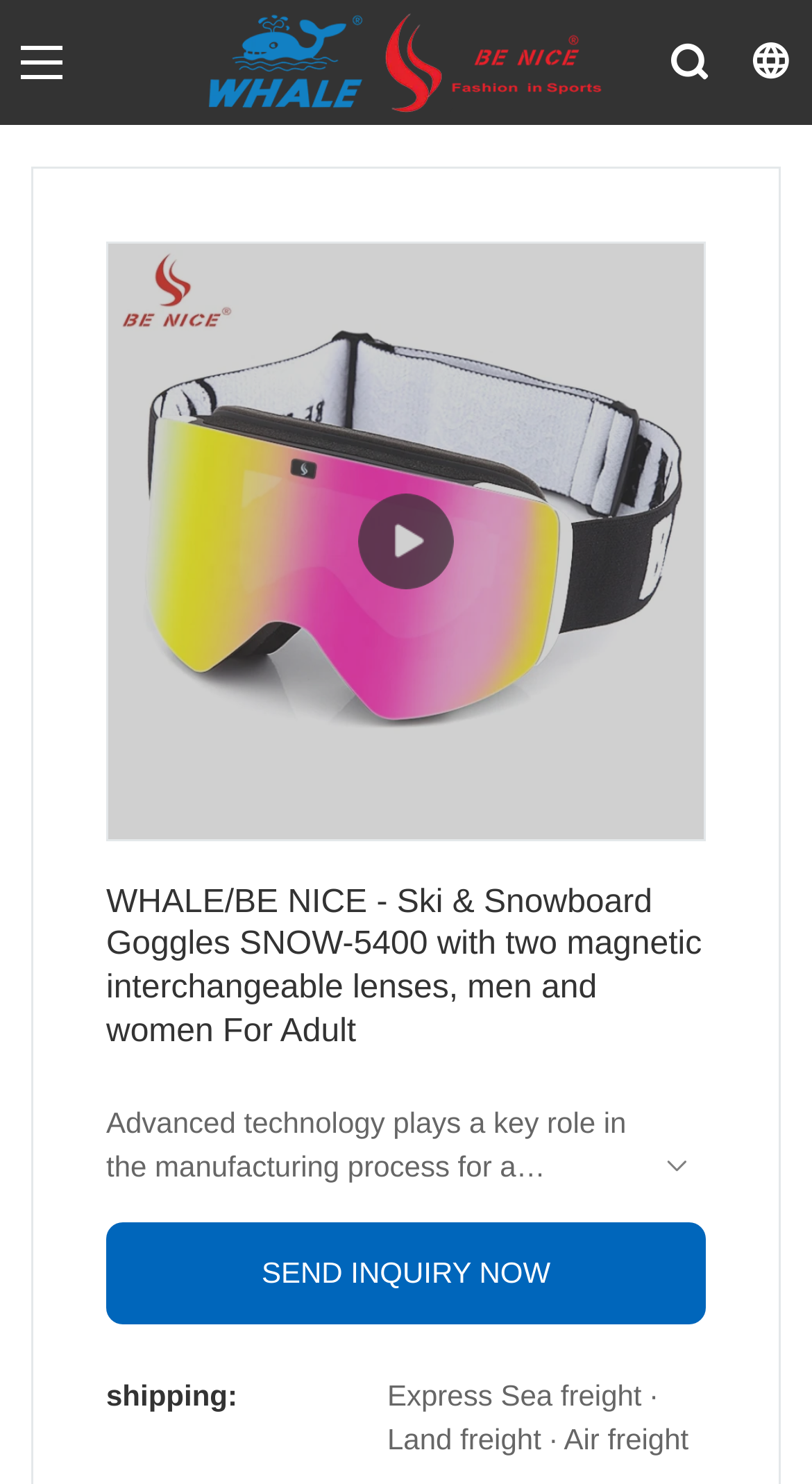Create a full and detailed caption for the entire webpage.

The webpage appears to be a product page for ski and snowboard goggles. At the top, there is a logo with the text "WHALE/BE NICE" and an accompanying image. Below the logo, there is a large image of the product, taking up most of the width of the page. 

Above the product image, there is a heading that reads "WHALE/BE NICE - Ski & Snowboard Goggles SNOW-5400 with two magnetic interchangeable lenses, men and women For Adult". 

To the right of the product image, there is a call-to-action link "SEND INQUIRY NOW". Below the product image, there is a description list with a term "shipping:" and a detail that lists the shipping options, including "Express Sea freight · Land freight · Air freight". 

There are a total of 3 images on the page, including the logo, the product image, and another image that is likely a product thumbnail. There are 2 links on the page, one for the logo and another for the "SEND INQUIRY NOW" call-to-action.